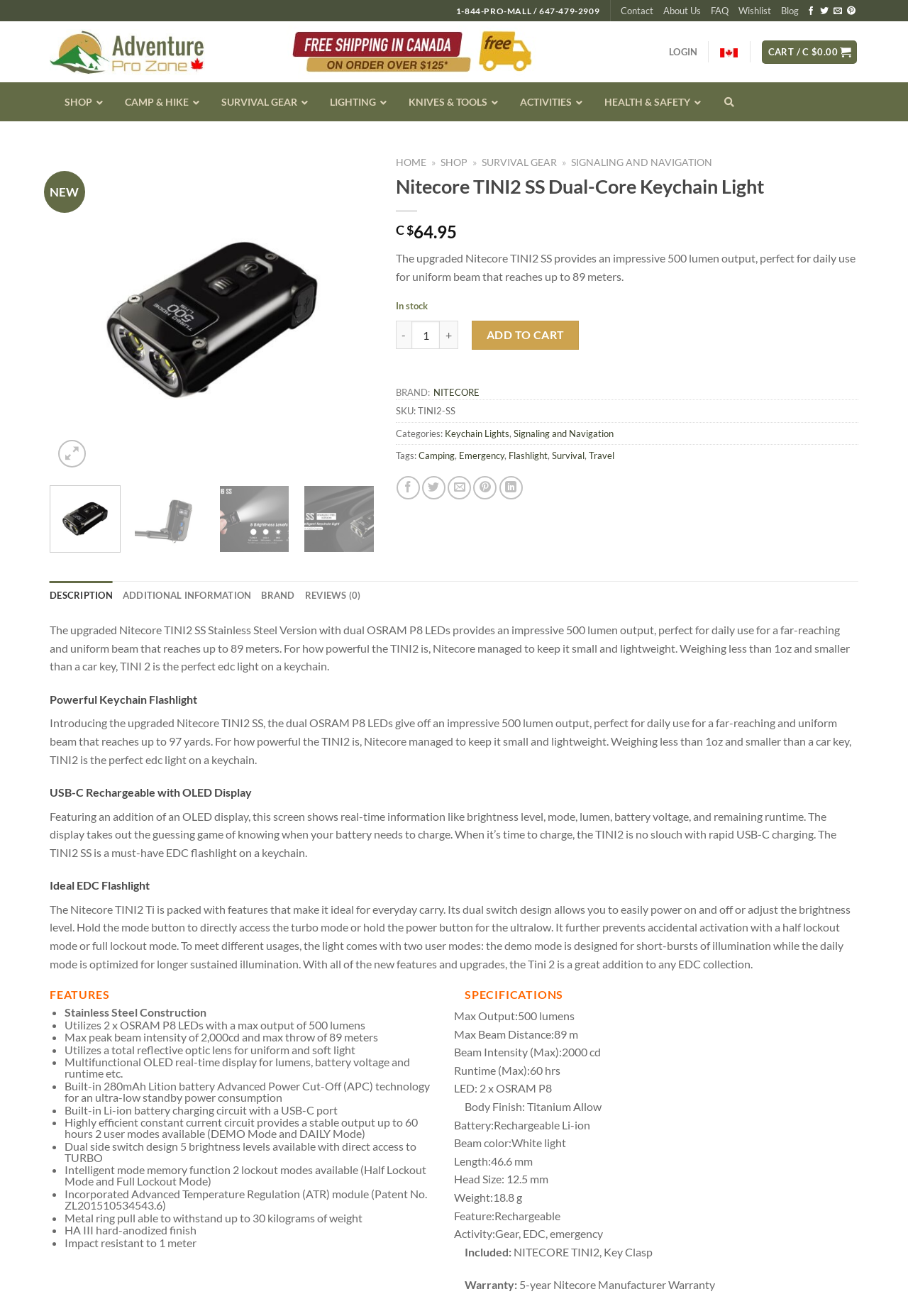Determine the main heading text of the webpage.

Nitecore TINI2 SS Dual-Core Keychain Light